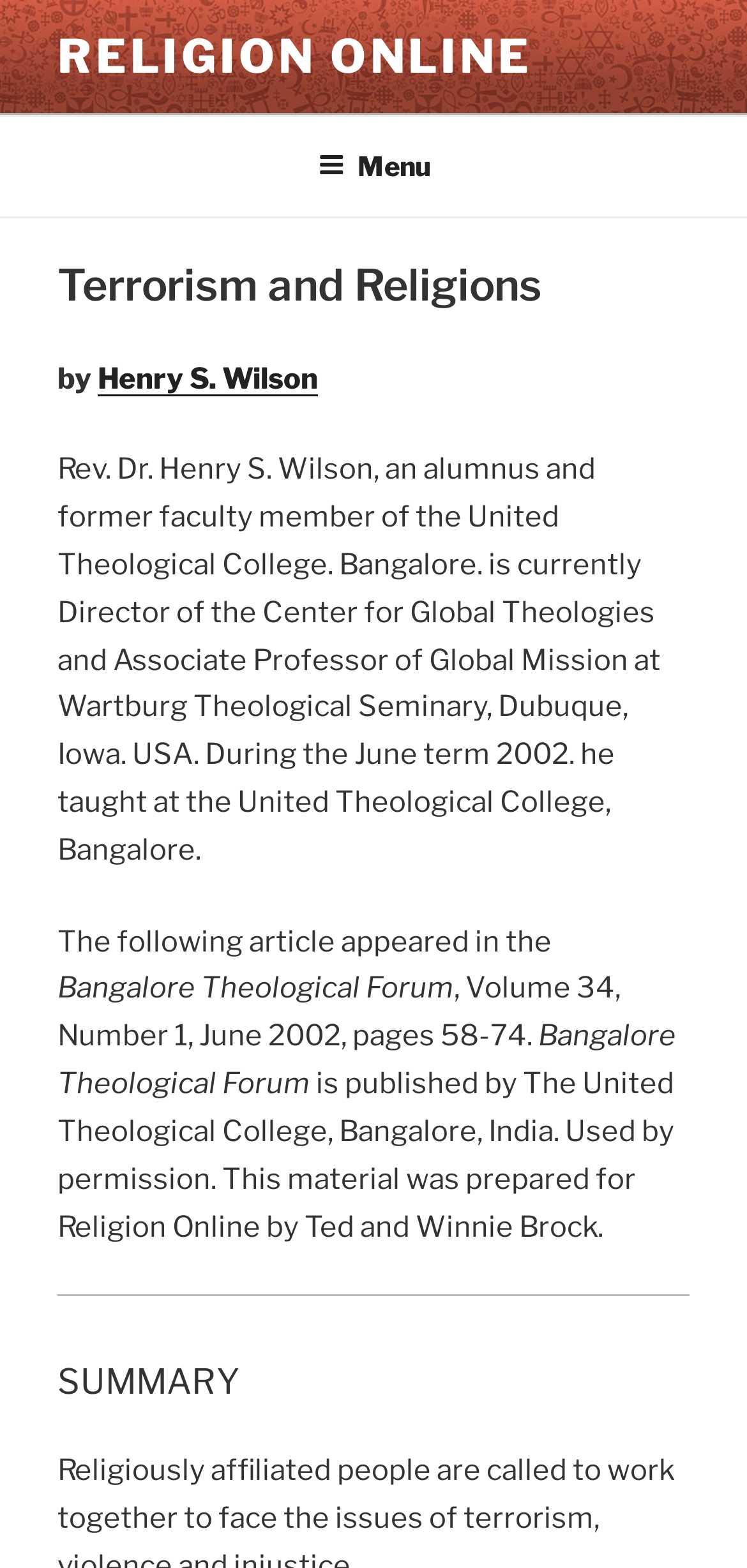Who is the author of the article?
Using the visual information from the image, give a one-word or short-phrase answer.

Henry S. Wilson